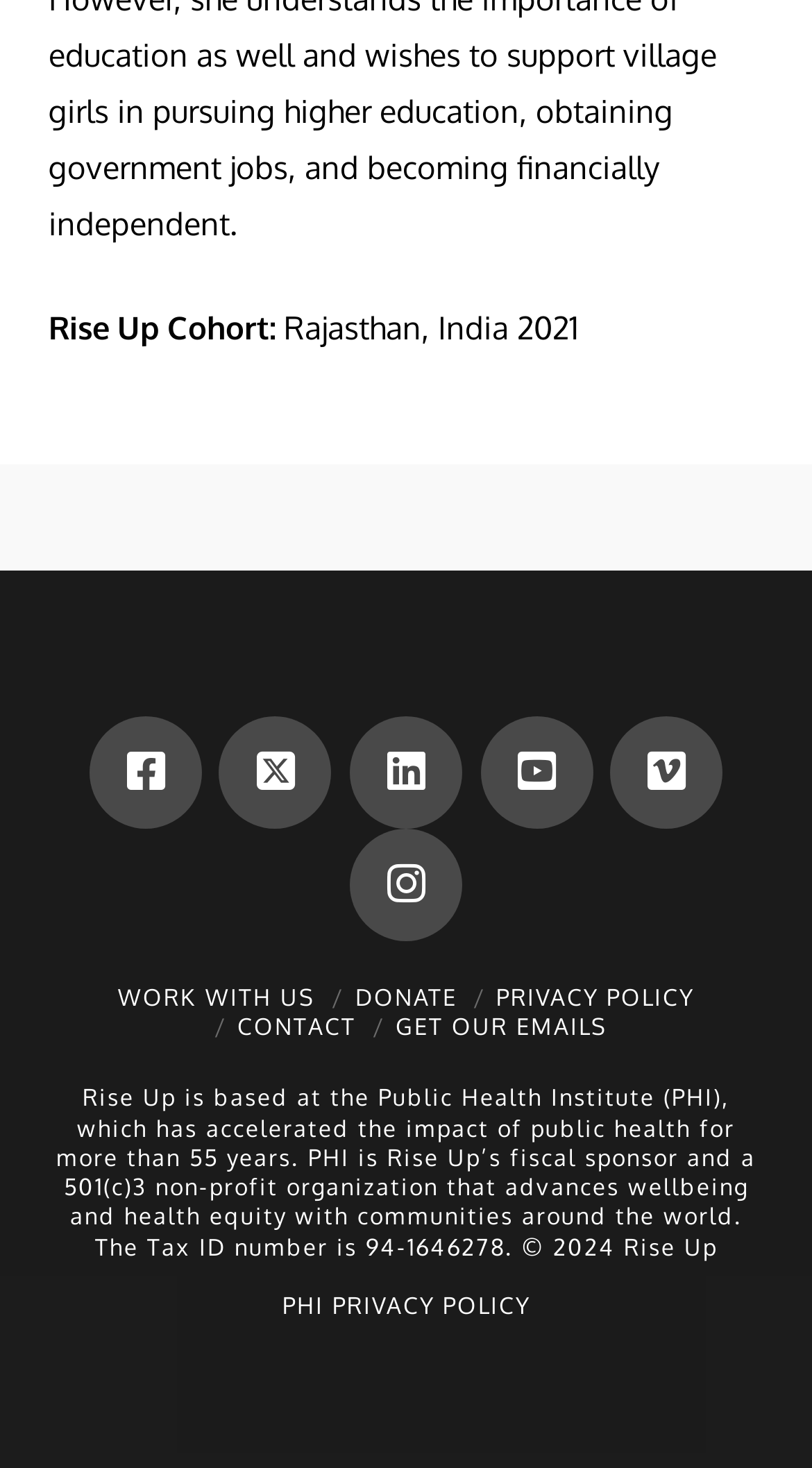Please find the bounding box coordinates (top-left x, top-left y, bottom-right x, bottom-right y) in the screenshot for the UI element described as follows: Privacy Policy

[0.611, 0.669, 0.855, 0.689]